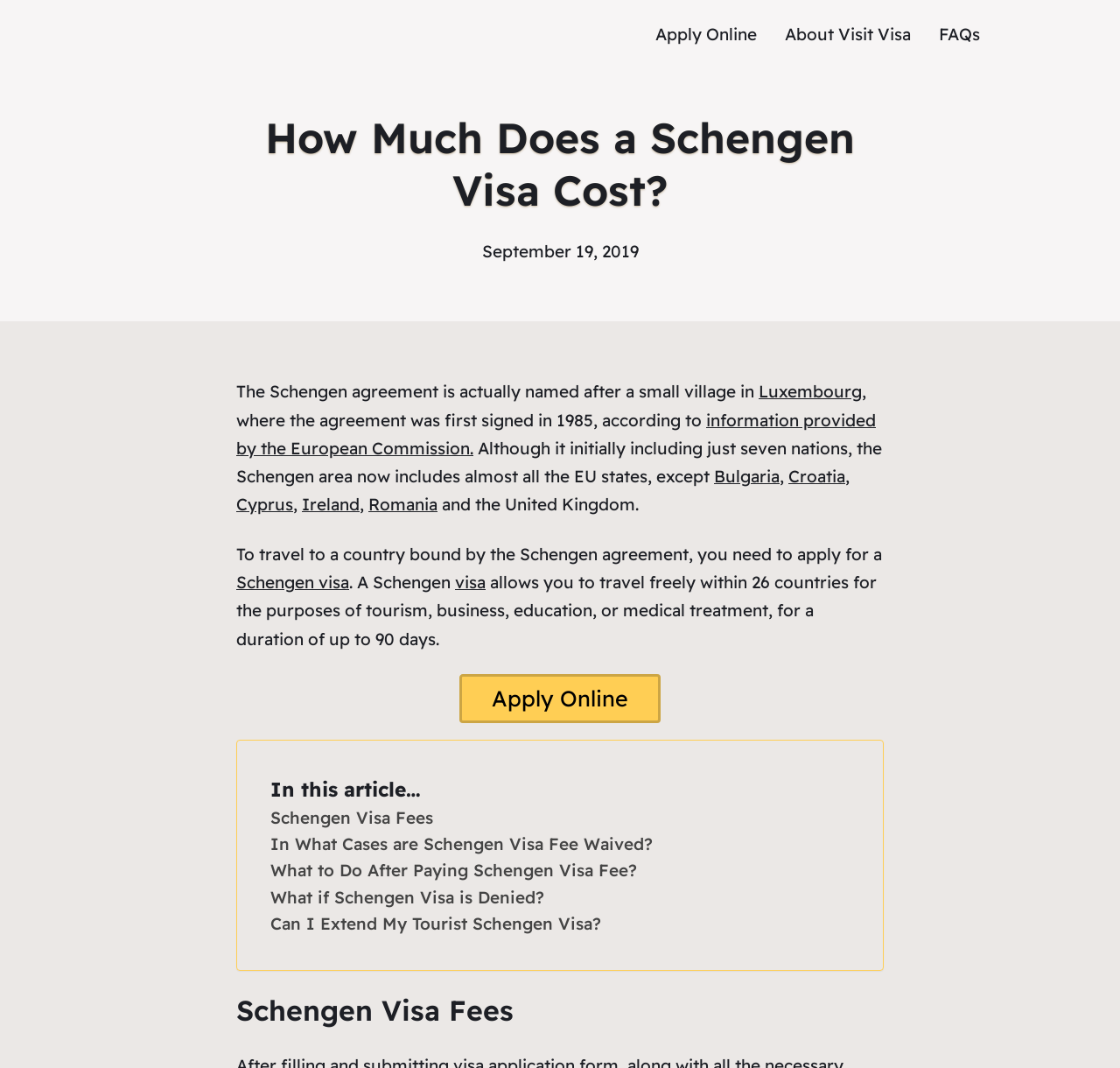Using the elements shown in the image, answer the question comprehensively: What is the name of the village where the Schengen agreement was signed?

The answer can be found in the paragraph that starts with 'The Schengen agreement is actually named after a small village in...' and the link 'Luxembourg' is mentioned as the village where the agreement was signed.